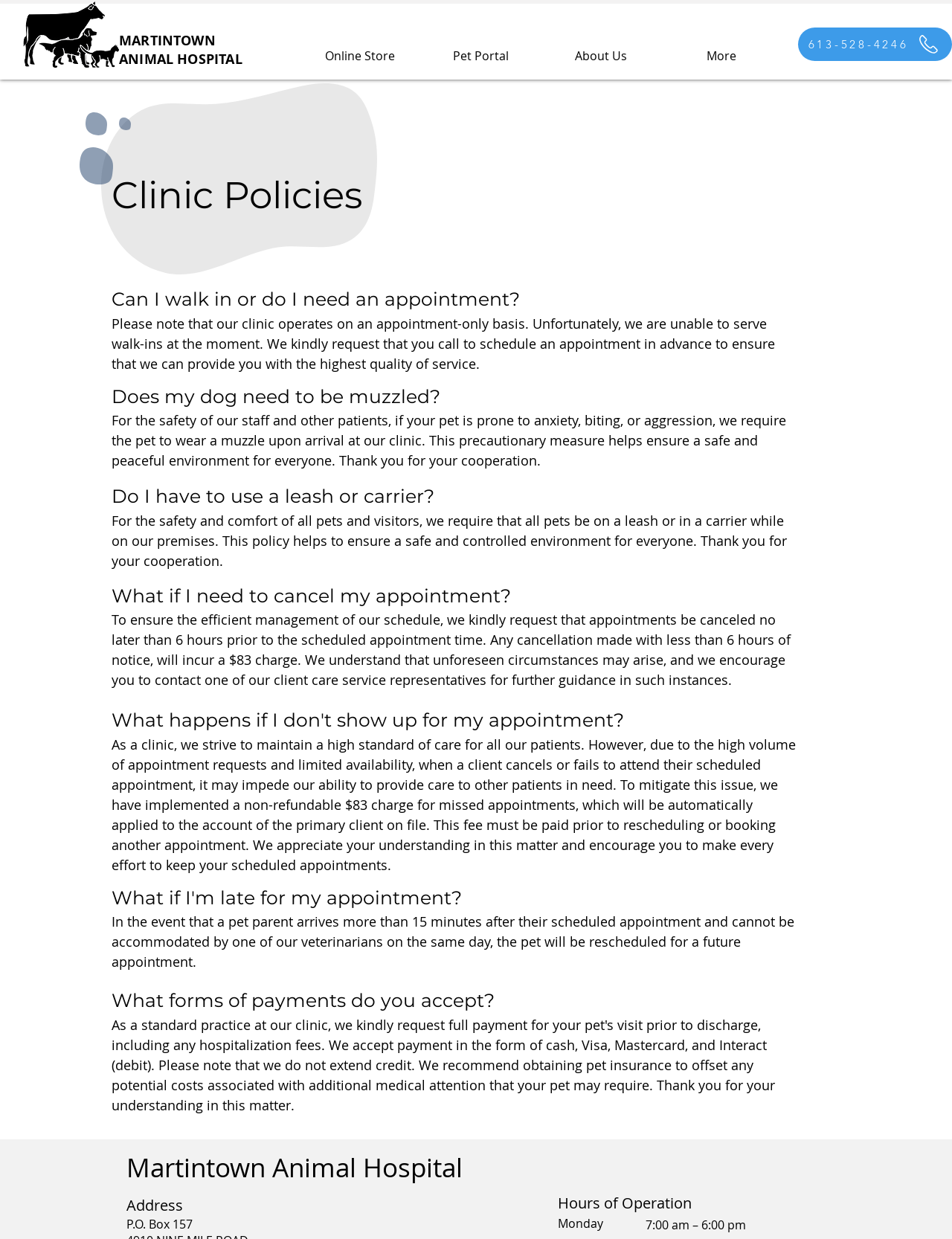Give the bounding box coordinates for the element described as: "Online Store".

[0.315, 0.031, 0.441, 0.049]